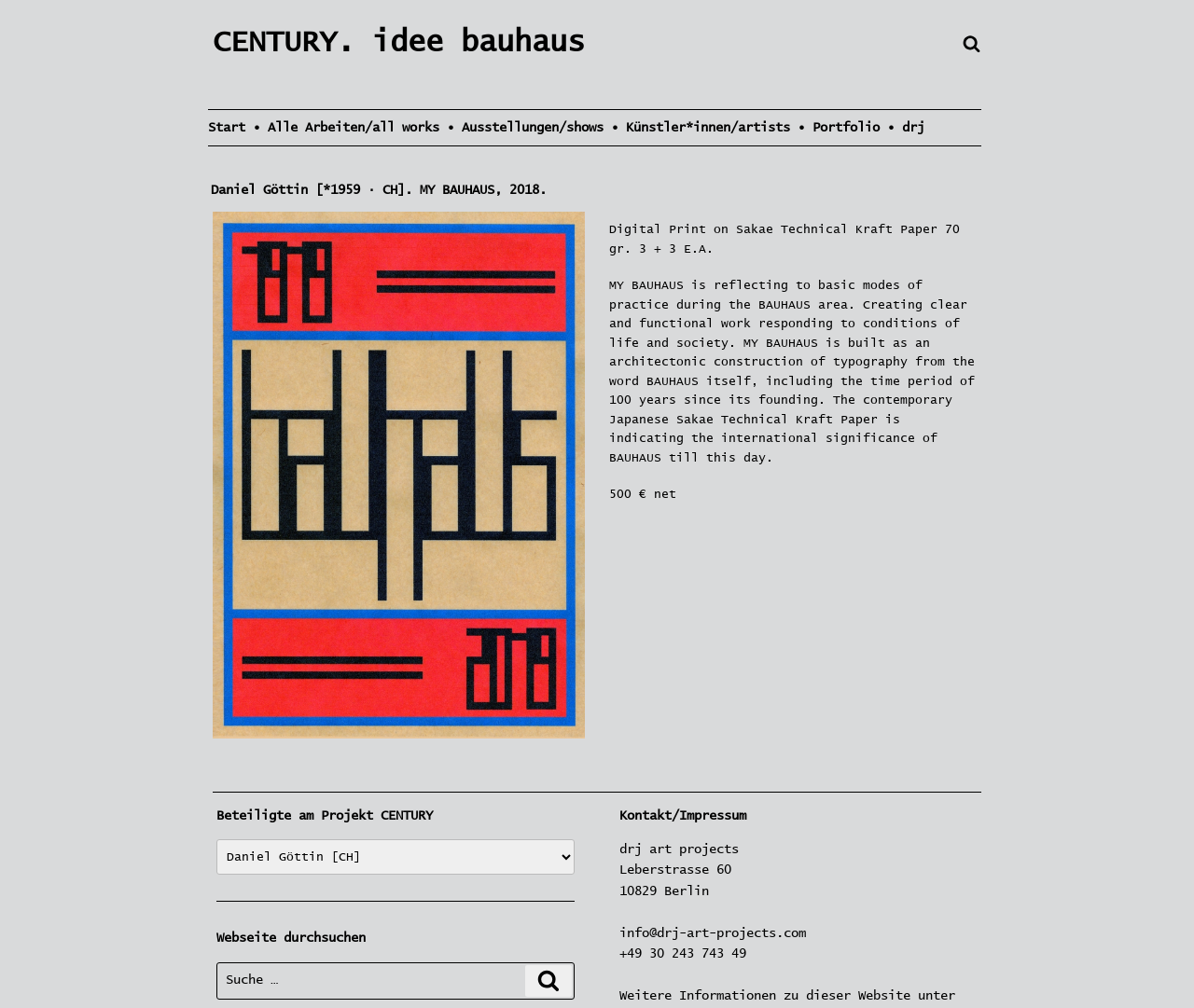Respond to the question below with a single word or phrase:
What is the price of the artwork?

500 € net